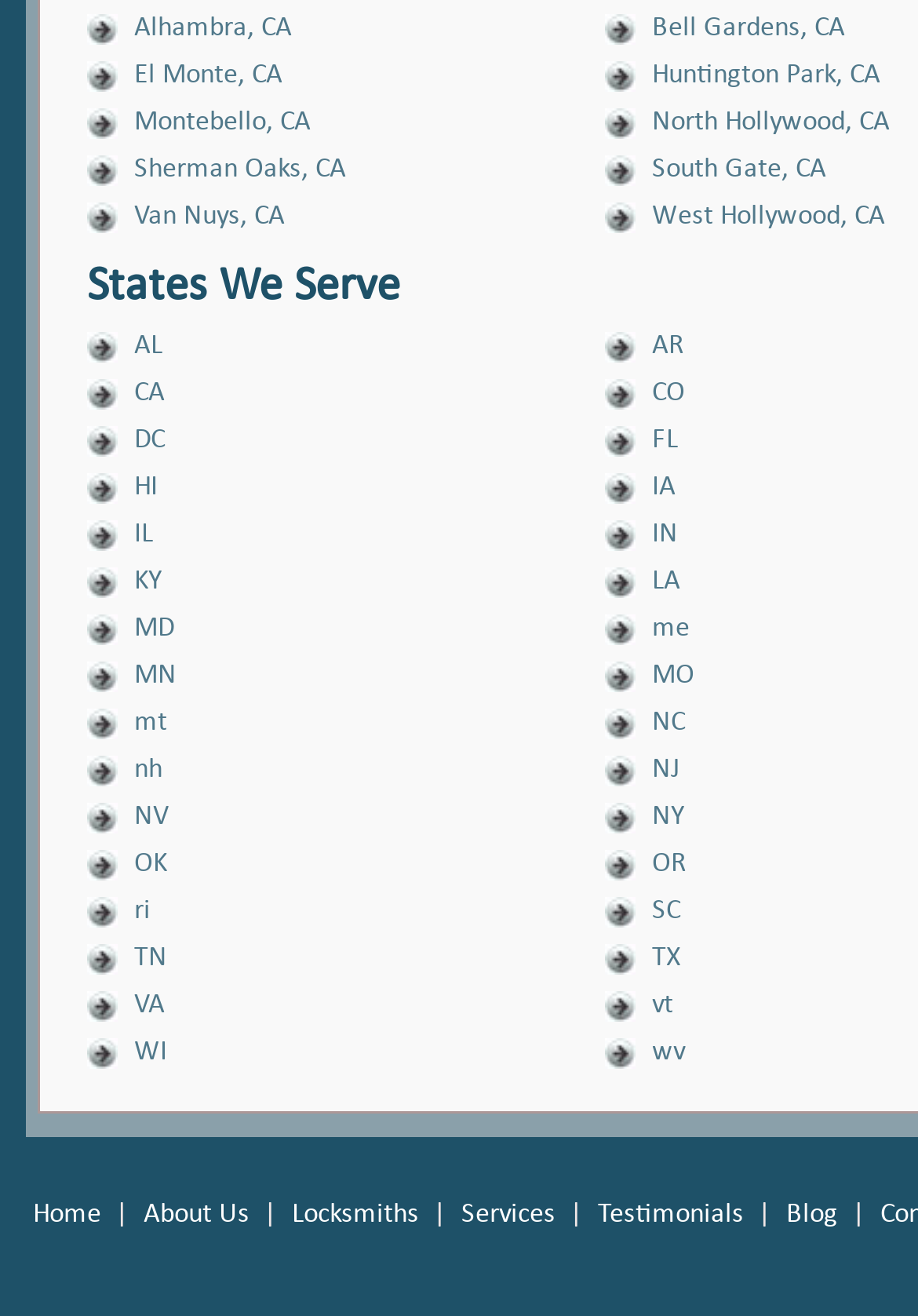Identify the bounding box coordinates for the region of the element that should be clicked to carry out the instruction: "View the Privacy Notice". The bounding box coordinates should be four float numbers between 0 and 1, i.e., [left, top, right, bottom].

None